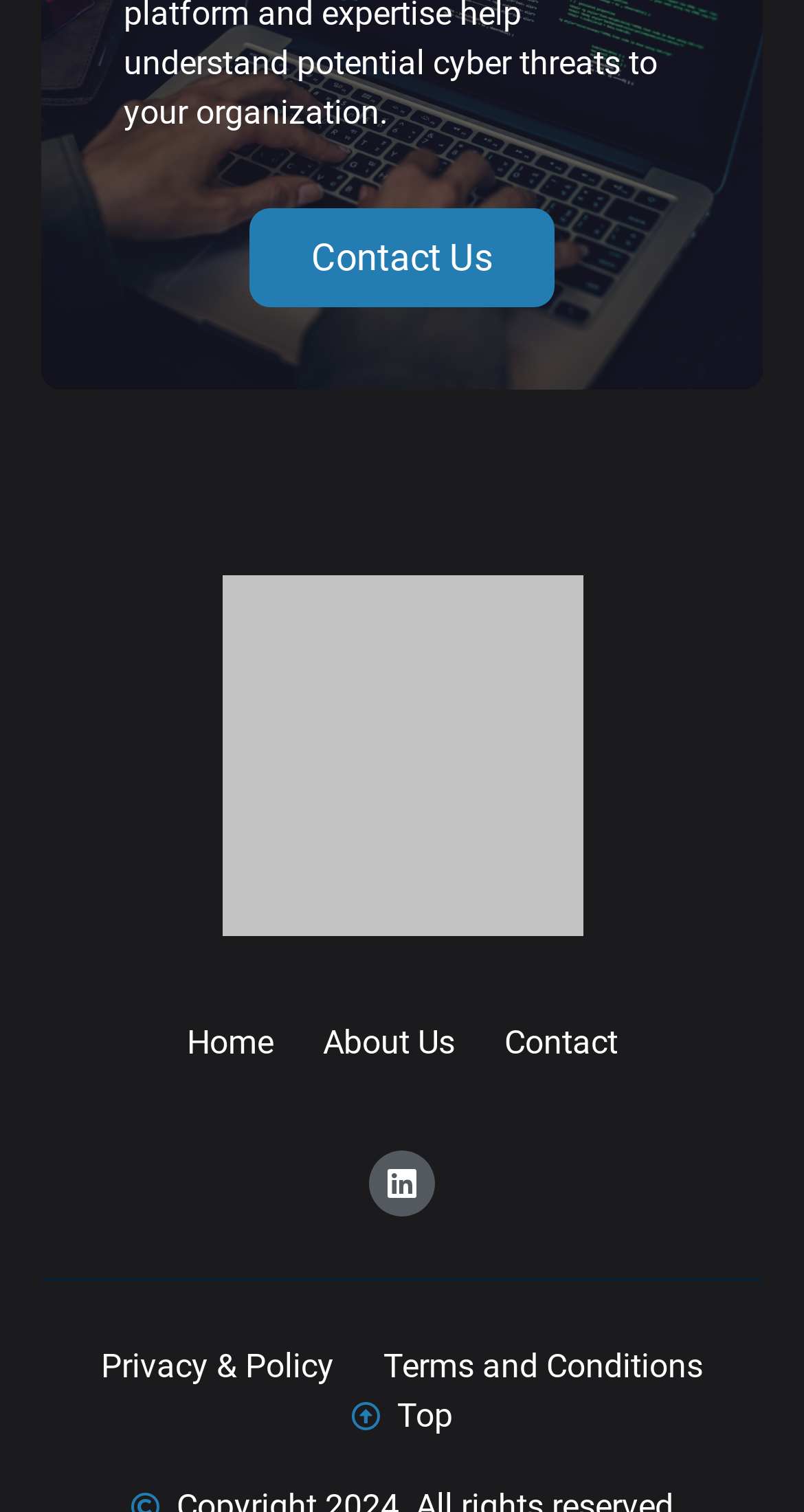Please identify the bounding box coordinates of the element's region that needs to be clicked to fulfill the following instruction: "visit home page". The bounding box coordinates should consist of four float numbers between 0 and 1, i.e., [left, top, right, bottom].

[0.232, 0.674, 0.34, 0.706]